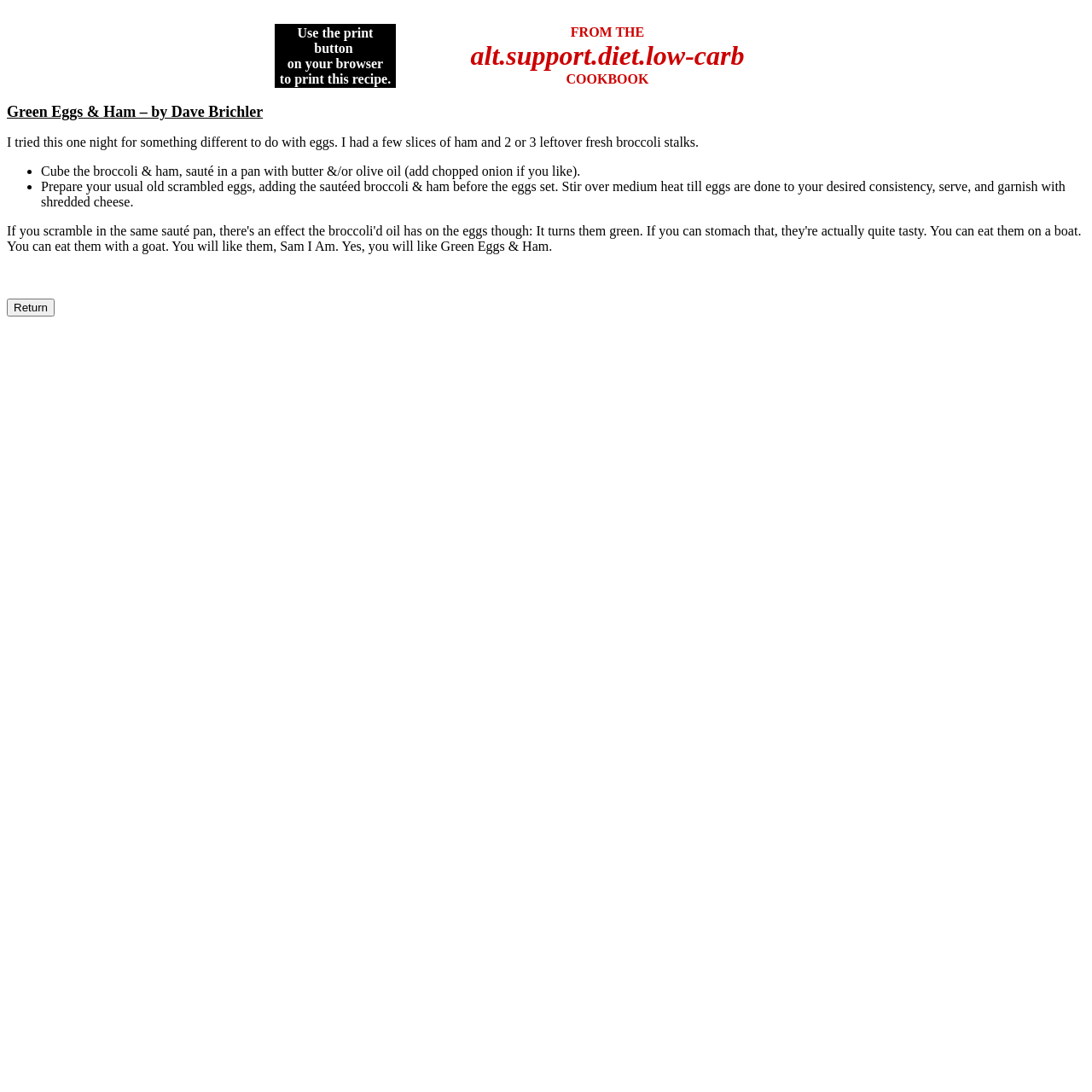Use a single word or phrase to answer the question: 
What is the author's occupation?

Multiple